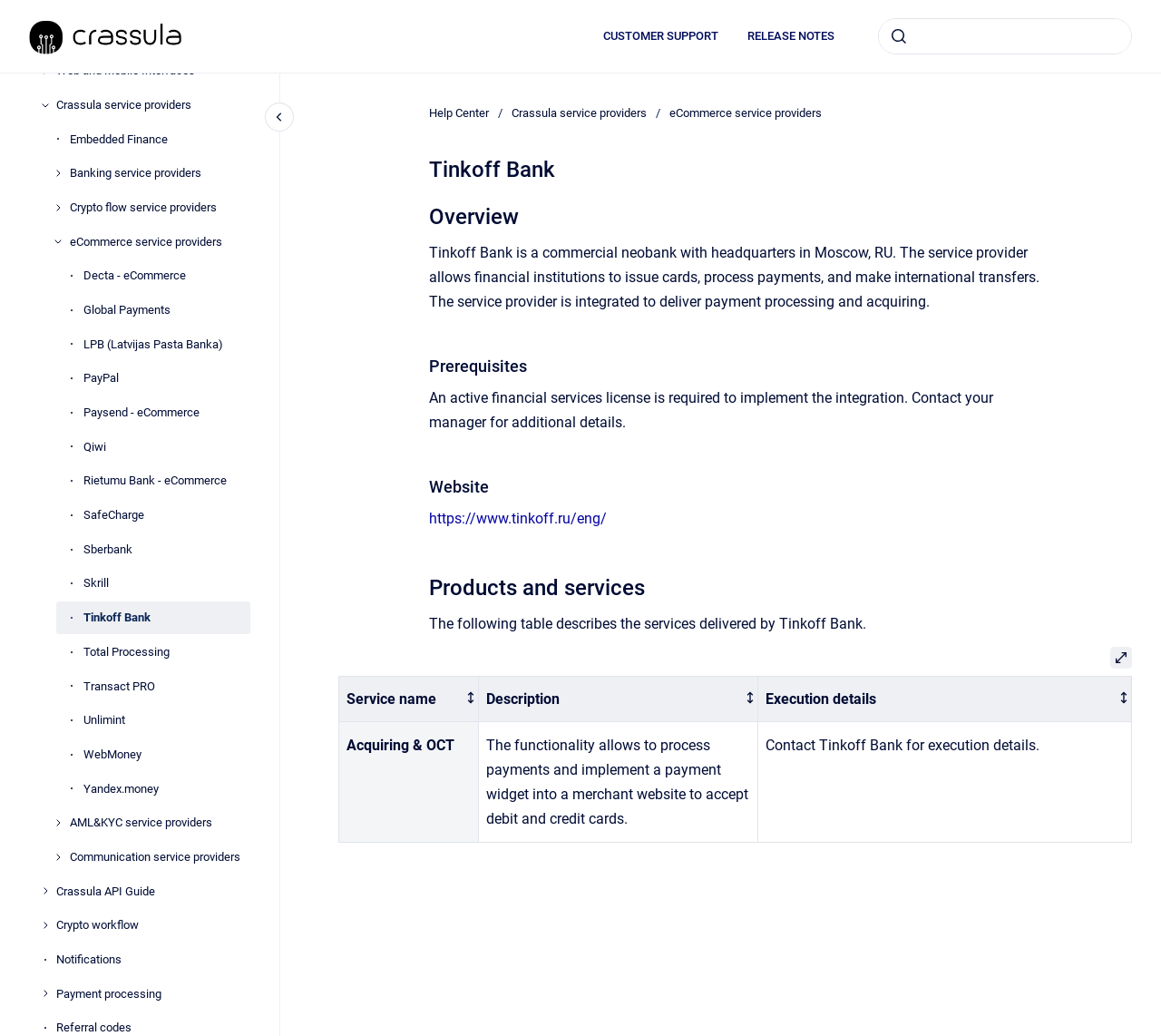Locate the bounding box coordinates for the element described below: "© Cornelia Maute 2024". The coordinates must be four float values between 0 and 1, formatted as [left, top, right, bottom].

None